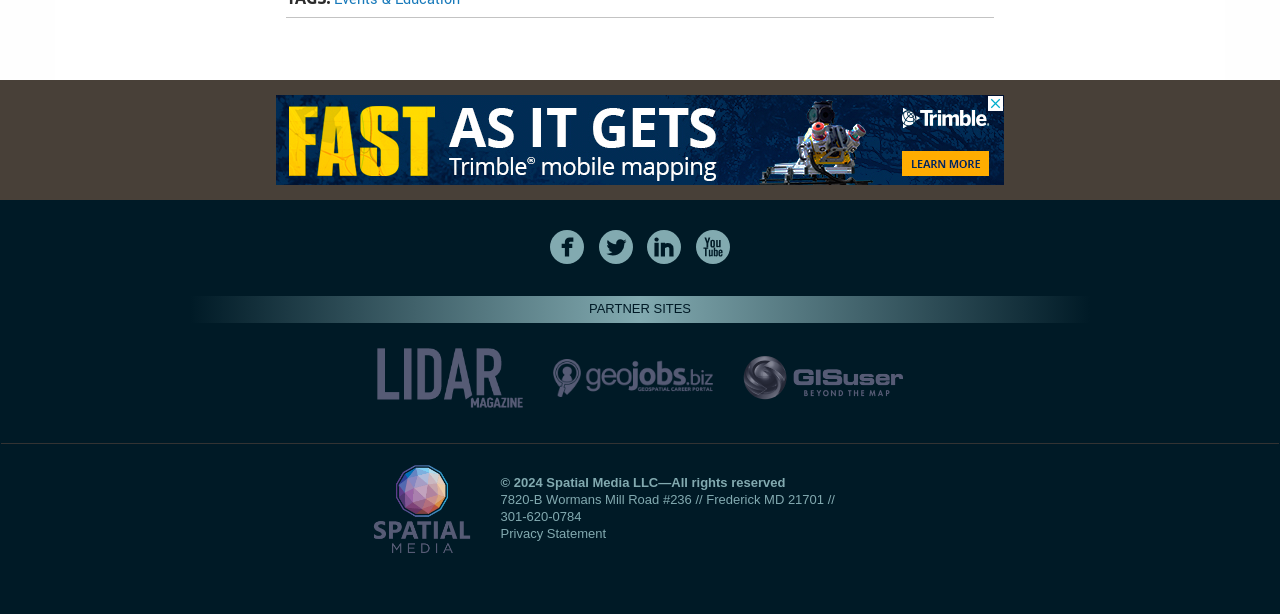Identify the bounding box coordinates of the clickable region necessary to fulfill the following instruction: "view Spatial Media". The bounding box coordinates should be four float numbers between 0 and 1, i.e., [left, top, right, bottom].

[0.292, 0.813, 0.368, 0.84]